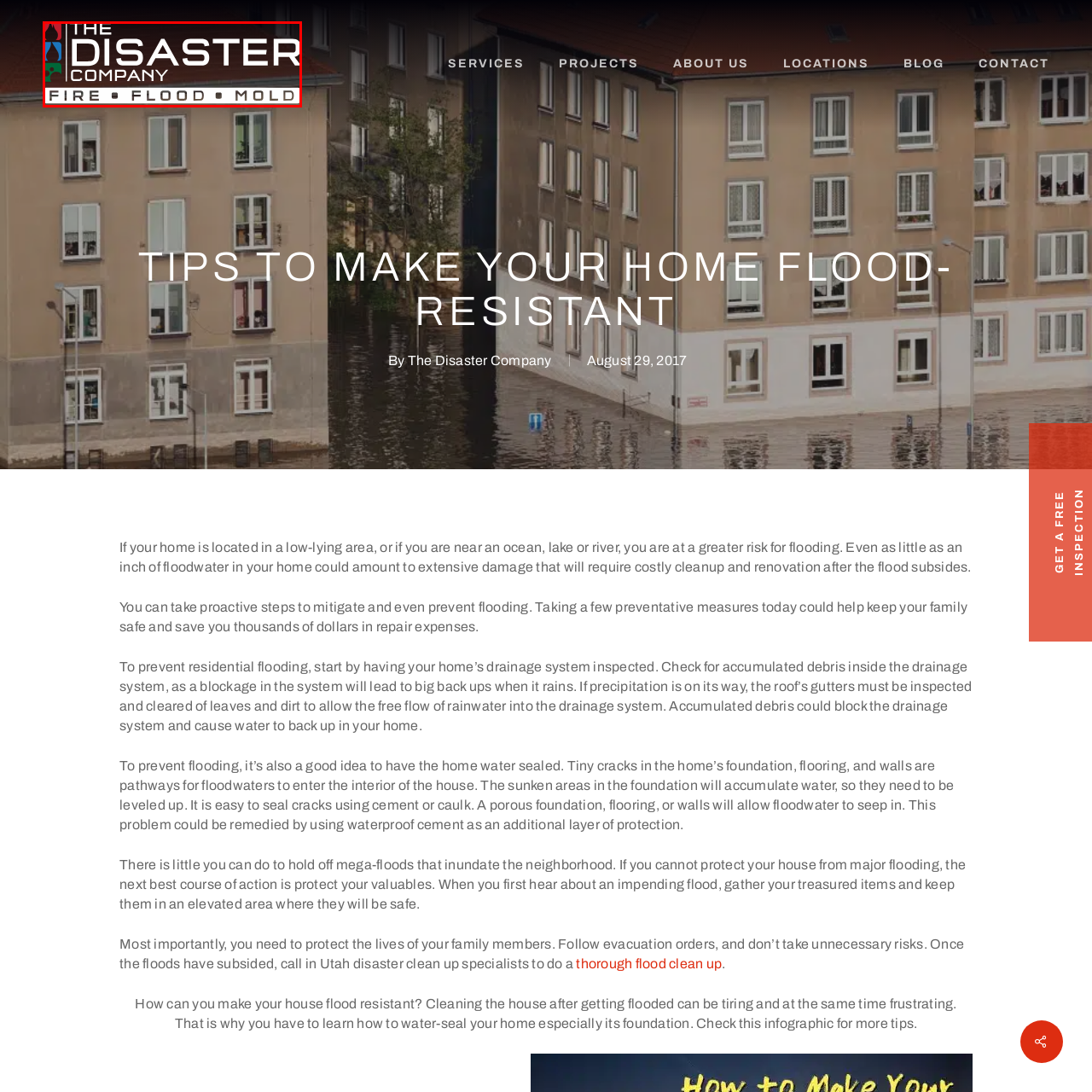View the area enclosed by the red box, What is the typography style of the company's name in the logo? Respond using one word or phrase.

bold, modern